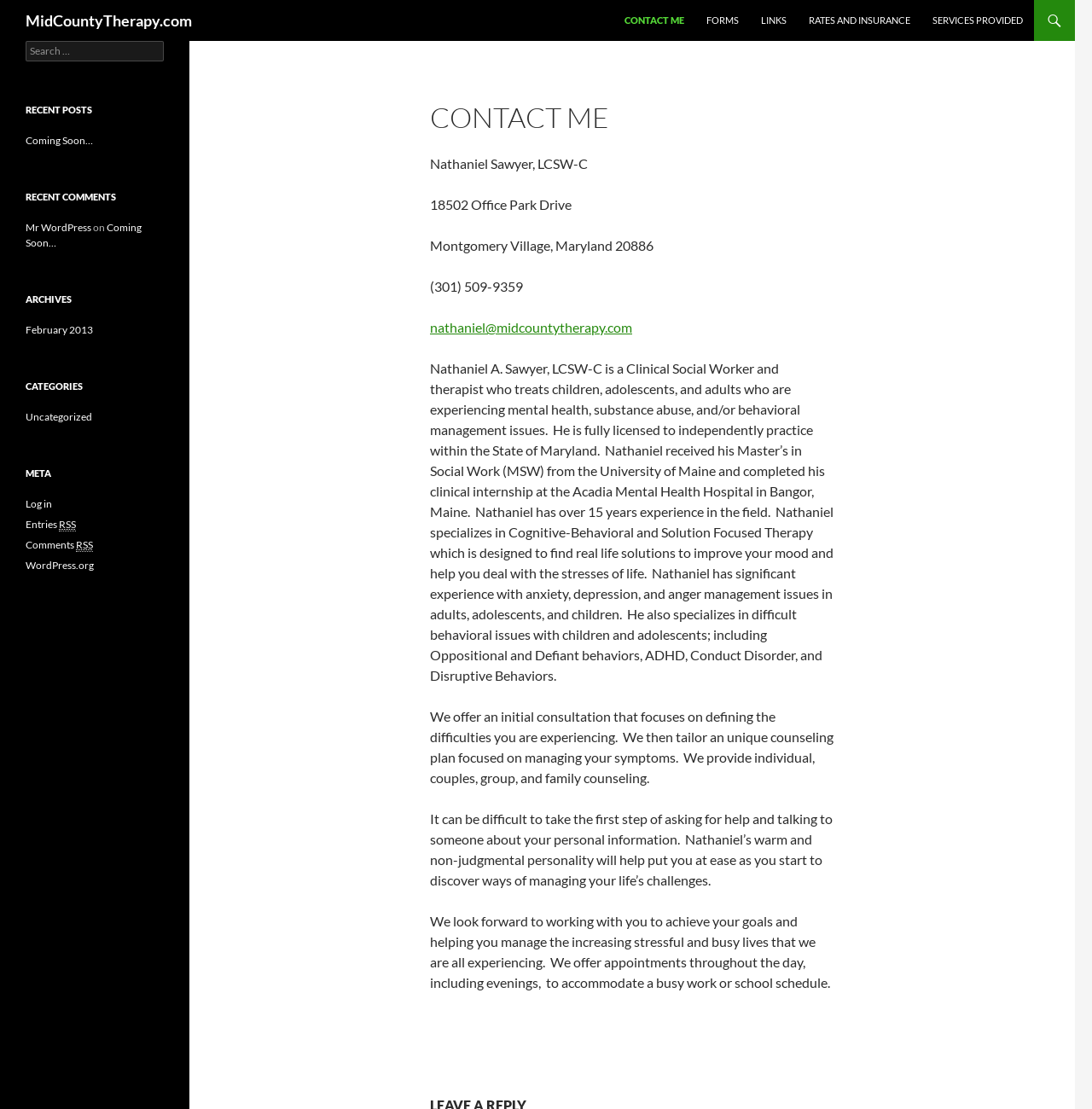From the given element description: "Rates and Insurance", find the bounding box for the UI element. Provide the coordinates as four float numbers between 0 and 1, in the order [left, top, right, bottom].

[0.731, 0.0, 0.843, 0.037]